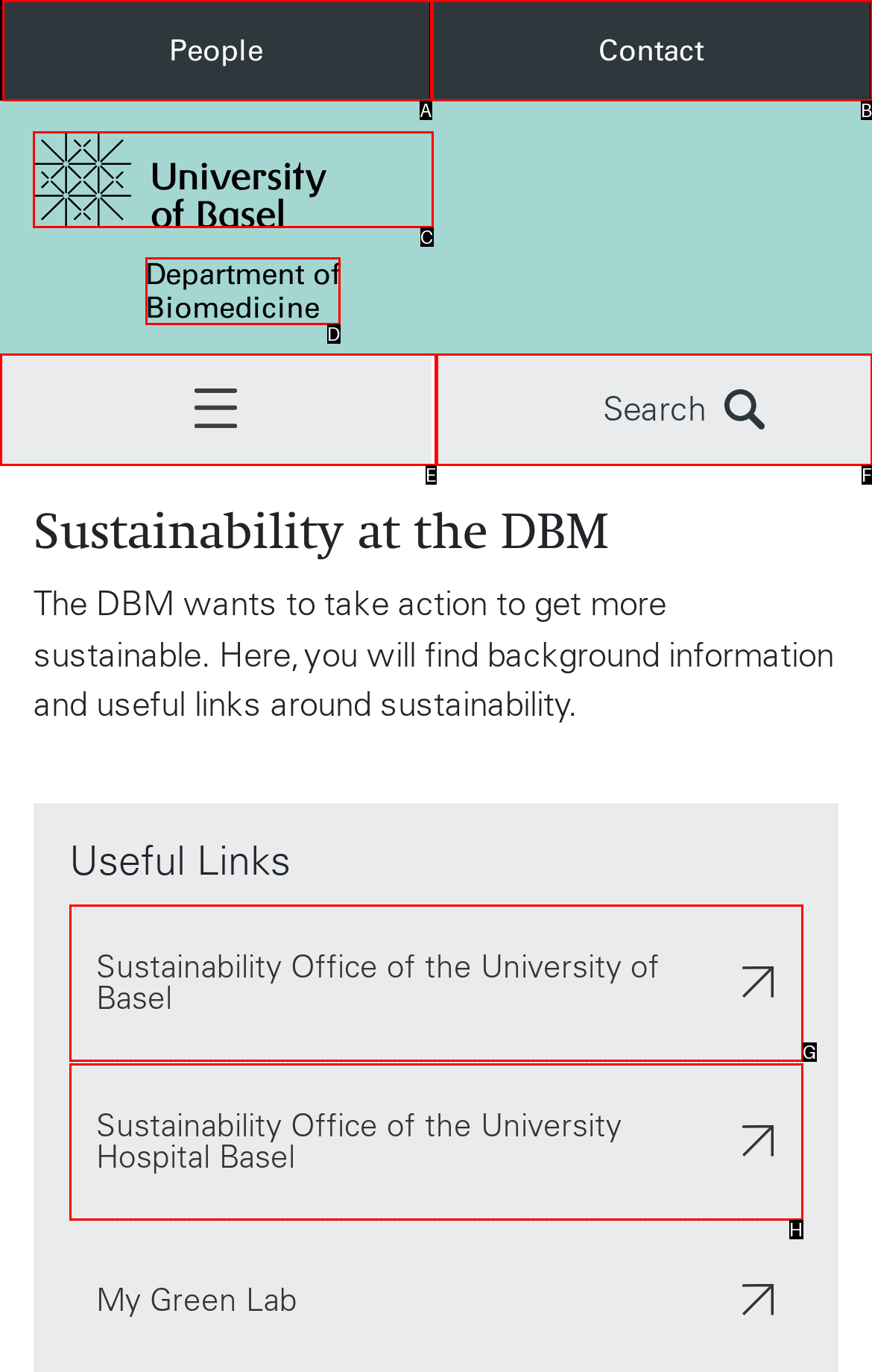Point out which HTML element you should click to fulfill the task: Visit University of Basel.
Provide the option's letter from the given choices.

C